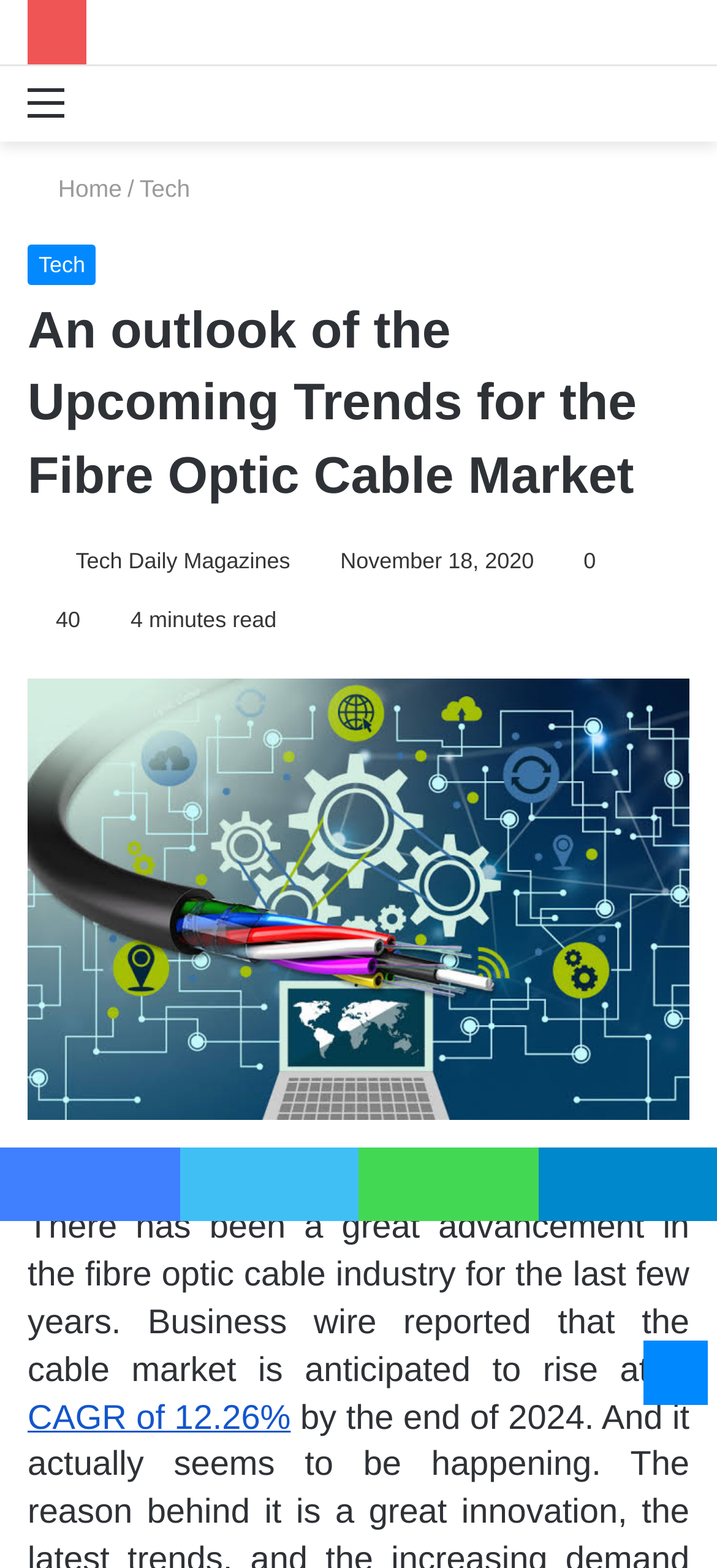Predict the bounding box coordinates of the area that should be clicked to accomplish the following instruction: "Search for something". The bounding box coordinates should consist of four float numbers between 0 and 1, i.e., [left, top, right, bottom].

[0.91, 0.049, 0.962, 0.101]